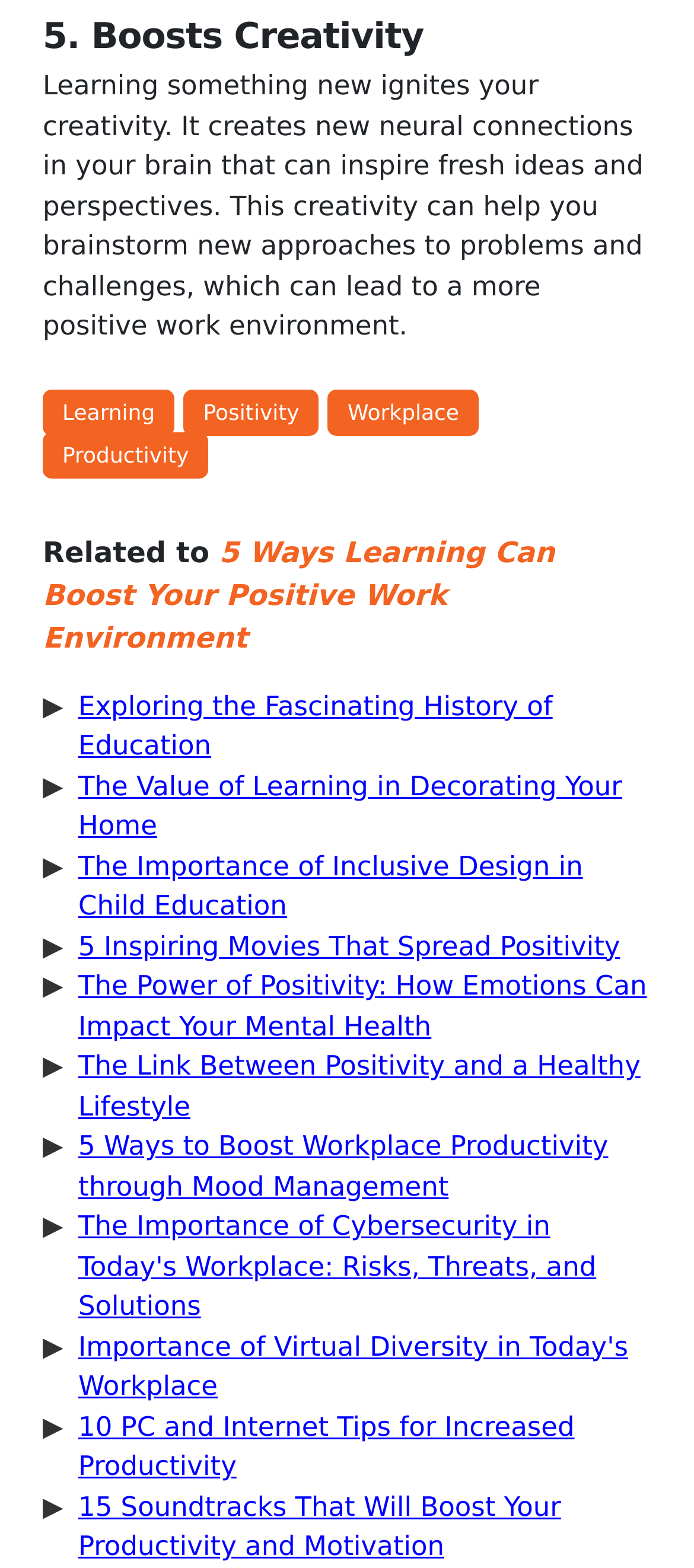How many links are related to productivity?
Please provide a single word or phrase as your answer based on the screenshot.

3